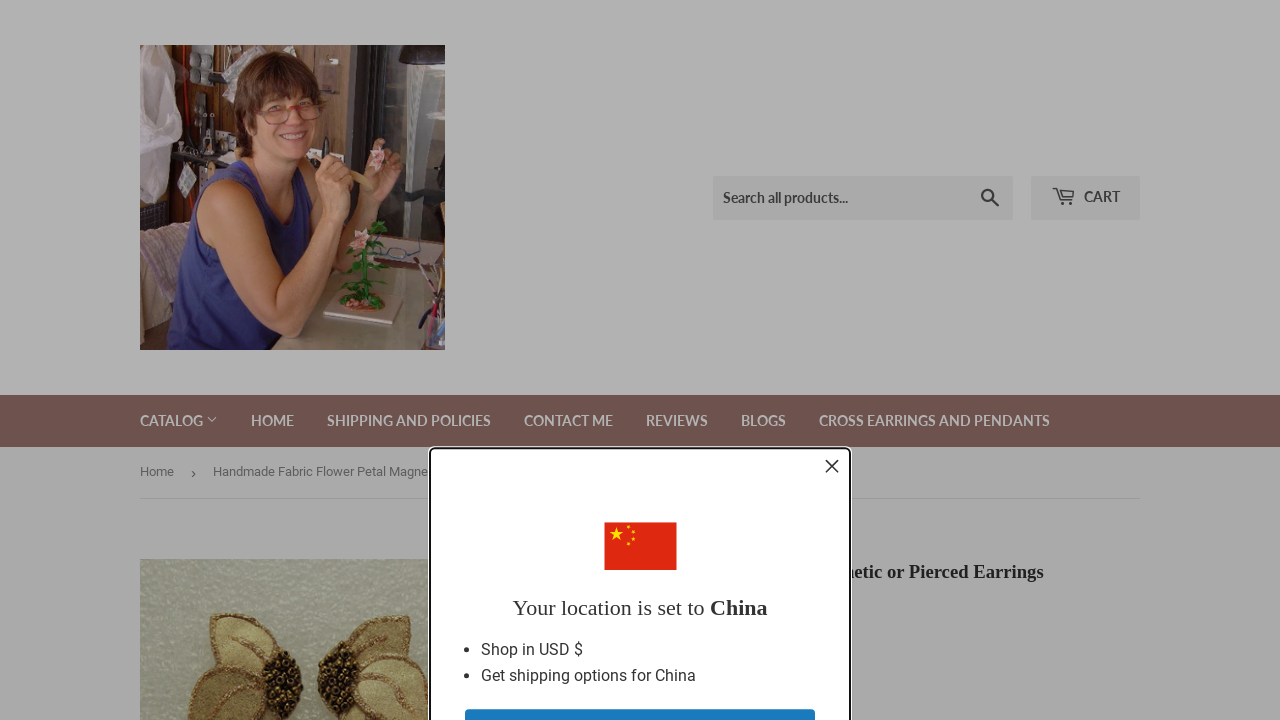Find and specify the bounding box coordinates that correspond to the clickable region for the instruction: "check the price".

[0.471, 0.83, 0.523, 0.868]